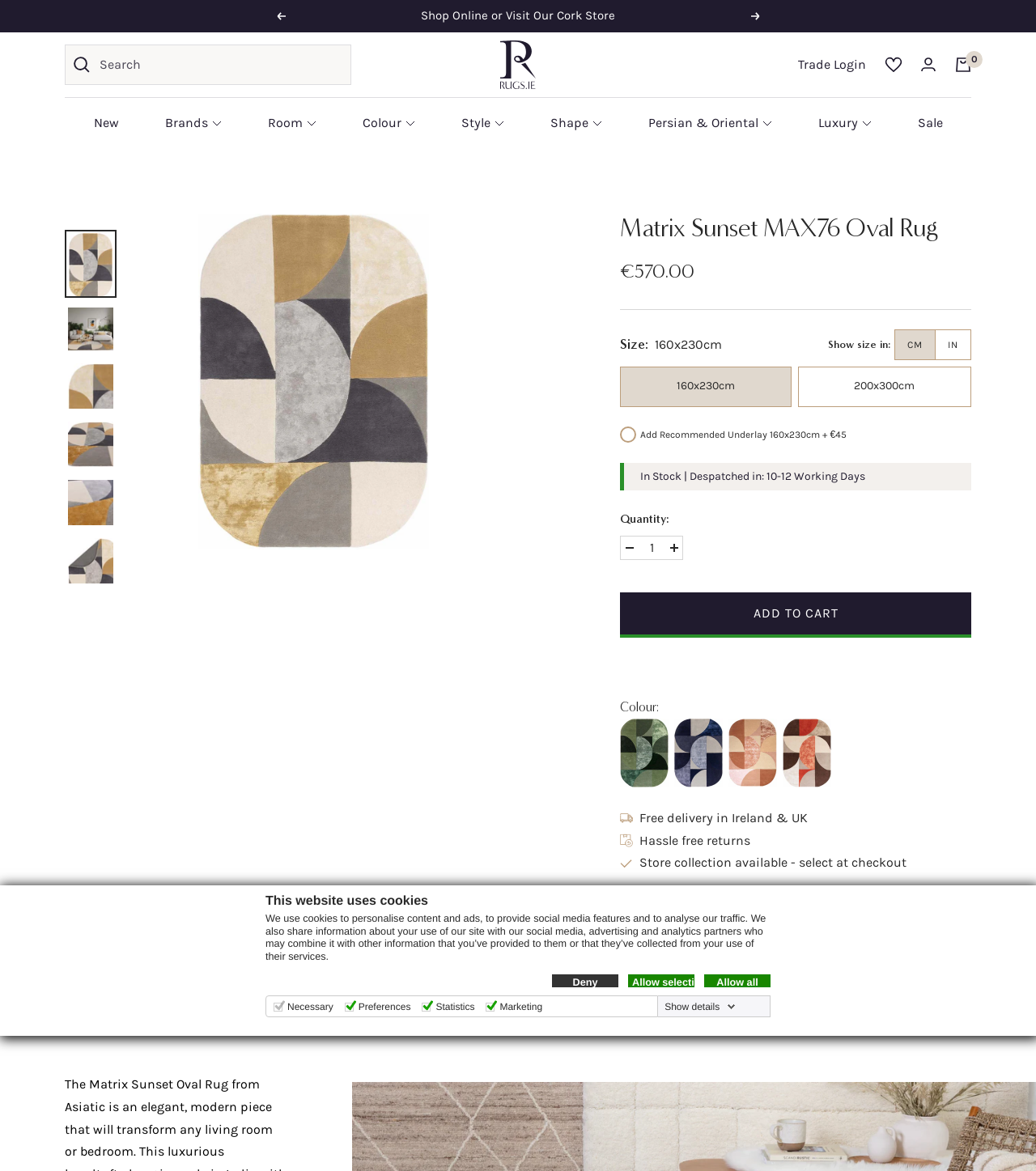What is the price of the Matrix Sunset MAX76 Oval Rug?
Carefully examine the image and provide a detailed answer to the question.

I found the price of the rug by looking at the text next to 'Sale price' which is '€570.00'.